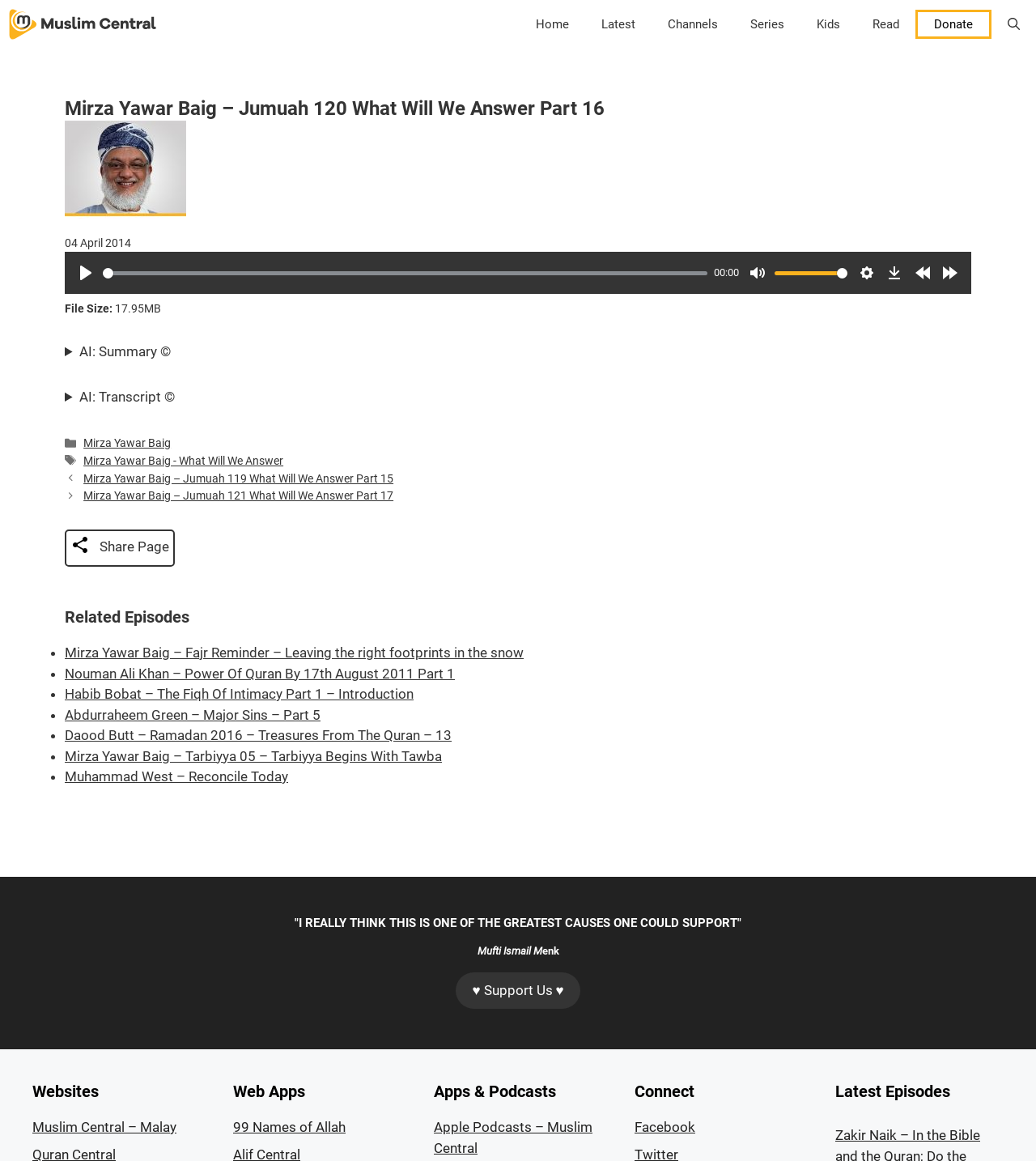Find the bounding box coordinates of the area to click in order to follow the instruction: "Post a Followup".

None